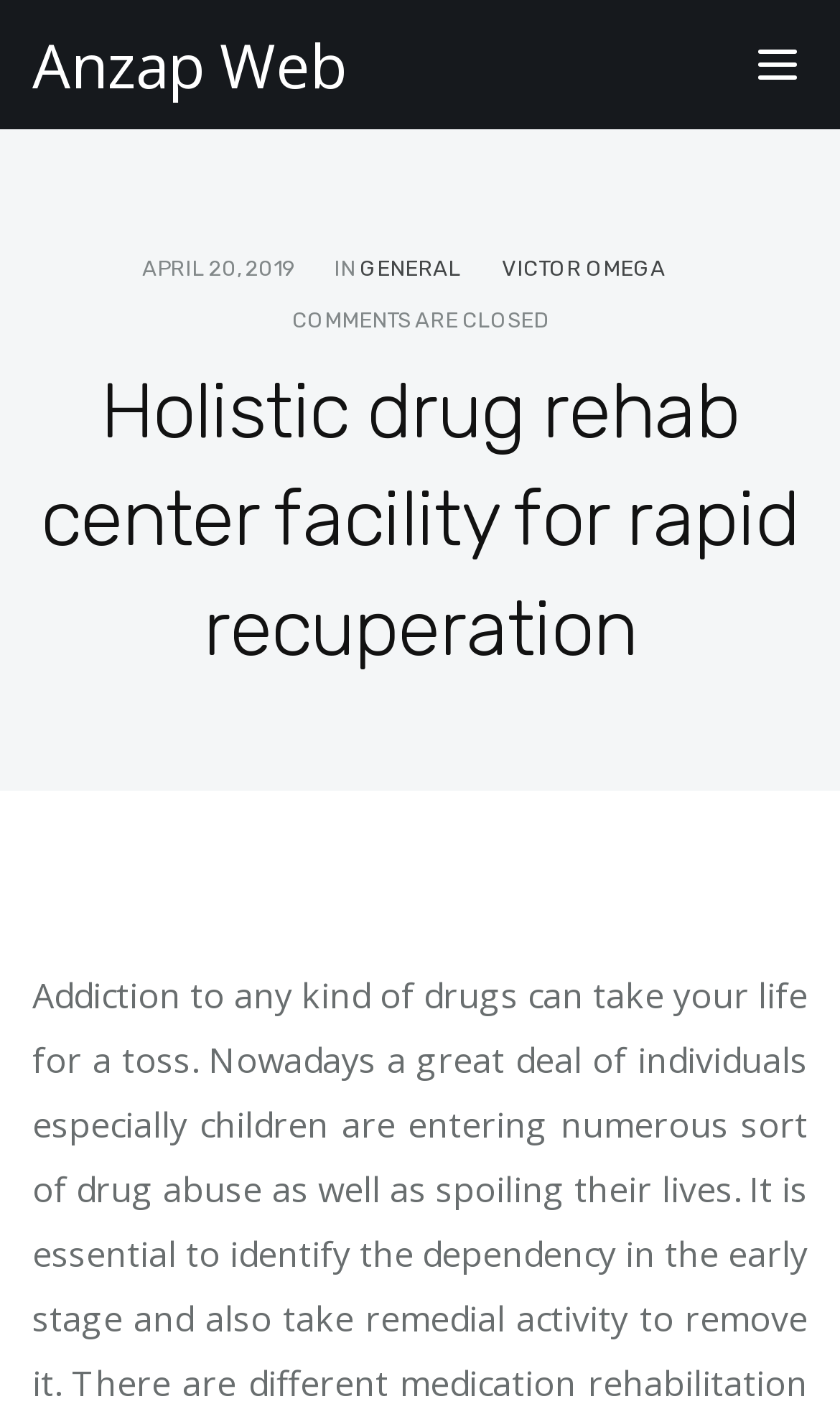Provide a short answer to the following question with just one word or phrase: What is the purpose of the button on the top right?

Toggle navigation